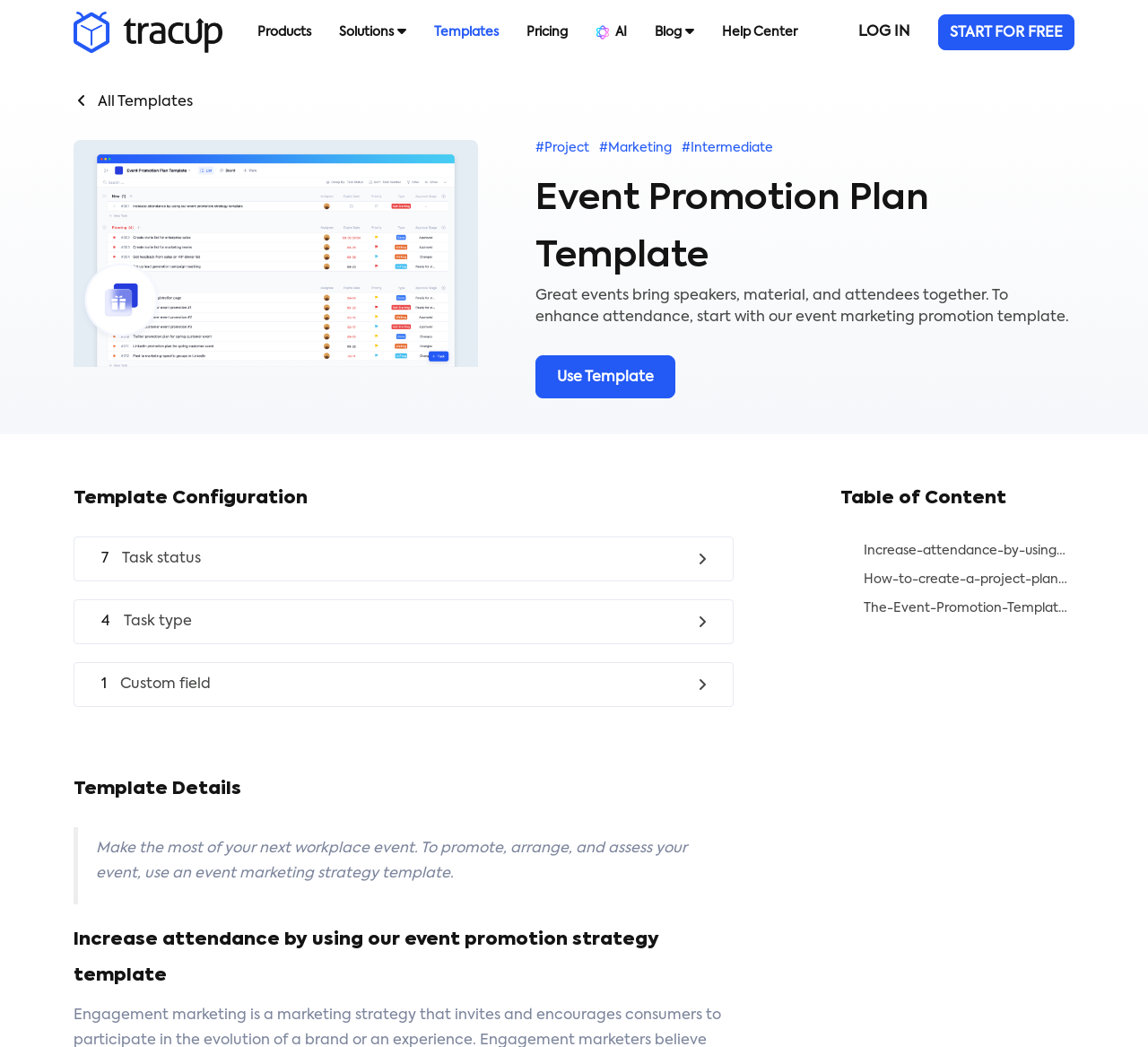Identify the bounding box coordinates of the region that needs to be clicked to carry out this instruction: "Use the event promotion plan template". Provide these coordinates as four float numbers ranging from 0 to 1, i.e., [left, top, right, bottom].

[0.466, 0.339, 0.588, 0.38]